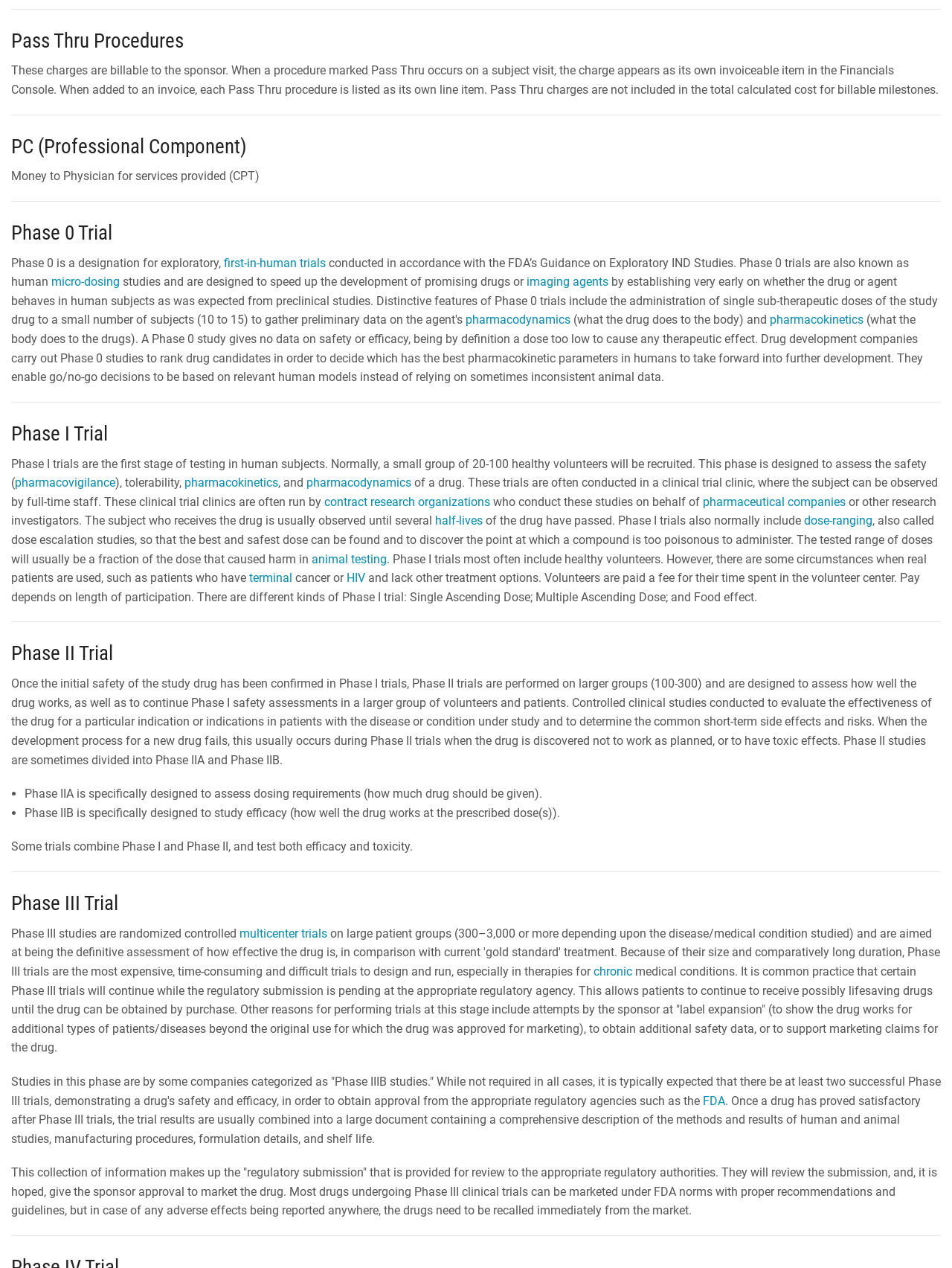Bounding box coordinates should be provided in the format (top-left x, top-left y, bottom-right x, bottom-right y) with all values between 0 and 1. Identify the bounding box for this UI element: contract research organizations

[0.341, 0.39, 0.515, 0.401]